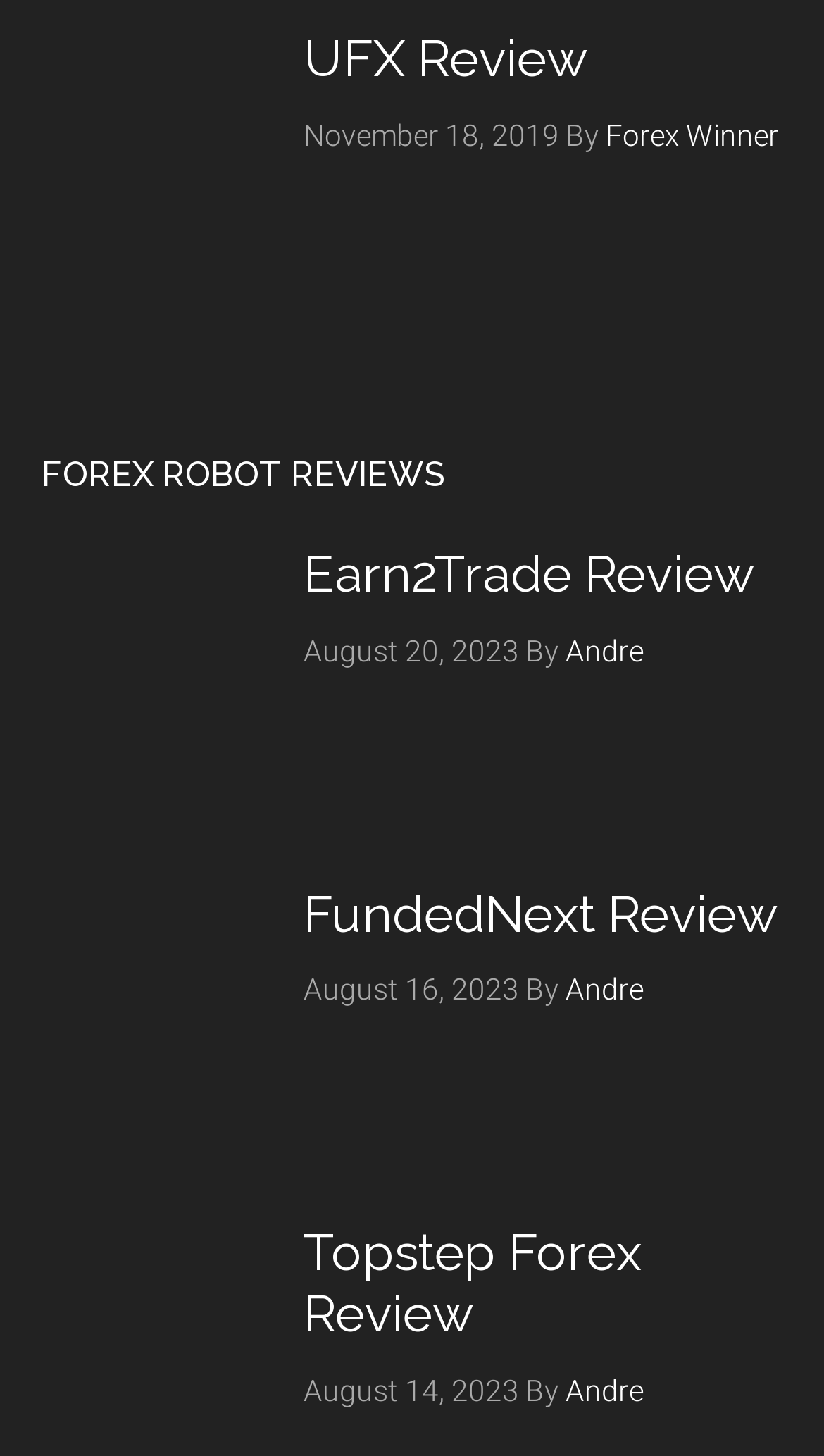Locate the bounding box coordinates of the element you need to click to accomplish the task described by this instruction: "Visit Earn2Trade Review".

[0.05, 0.374, 0.95, 0.564]